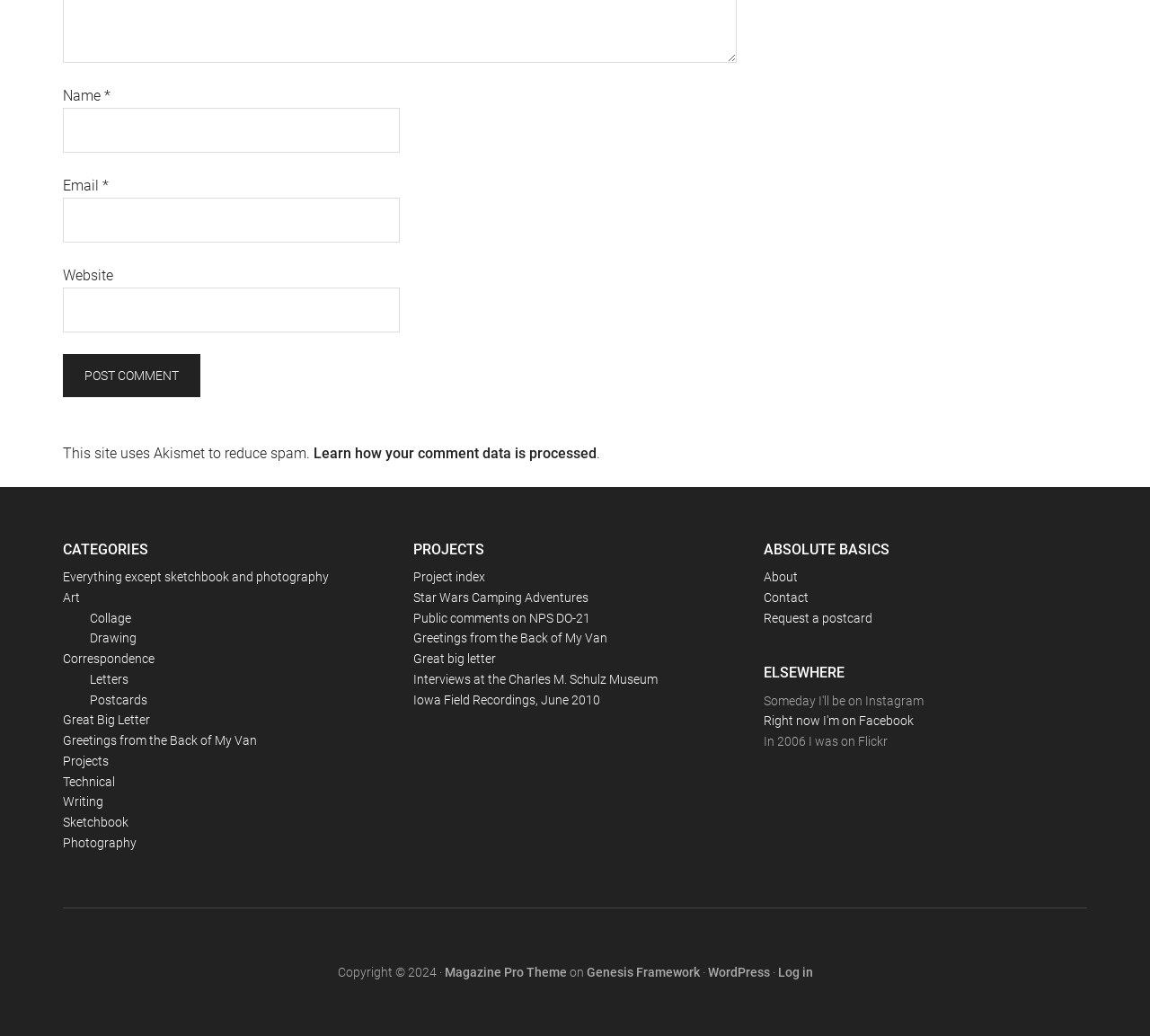Please determine the bounding box coordinates of the element's region to click for the following instruction: "Click the Post Comment button".

[0.055, 0.342, 0.174, 0.383]